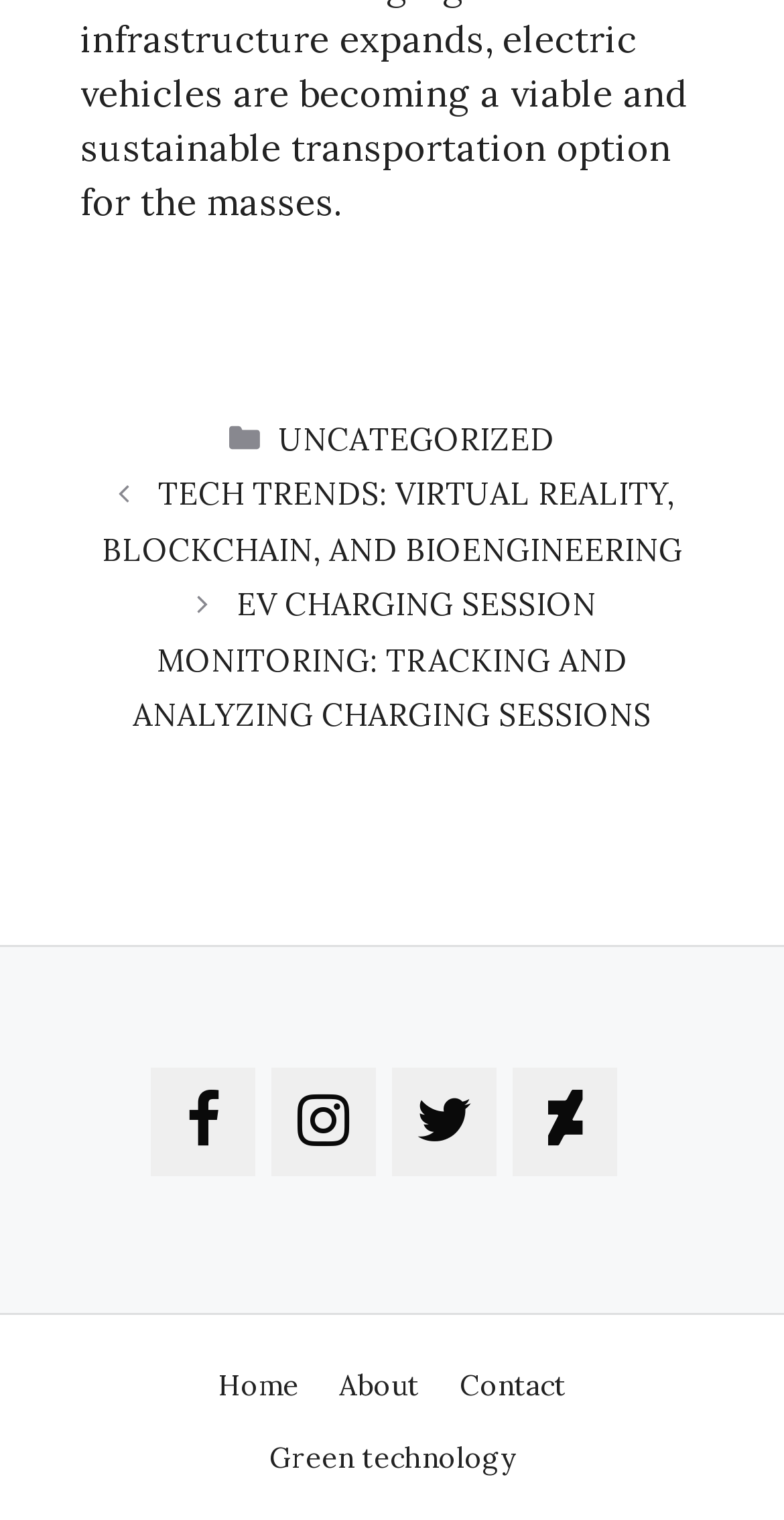Determine the bounding box coordinates of the UI element described below. Use the format (top-left x, top-left y, bottom-right x, bottom-right y) with floating point numbers between 0 and 1: aria-label="Twitter"

[0.5, 0.702, 0.633, 0.773]